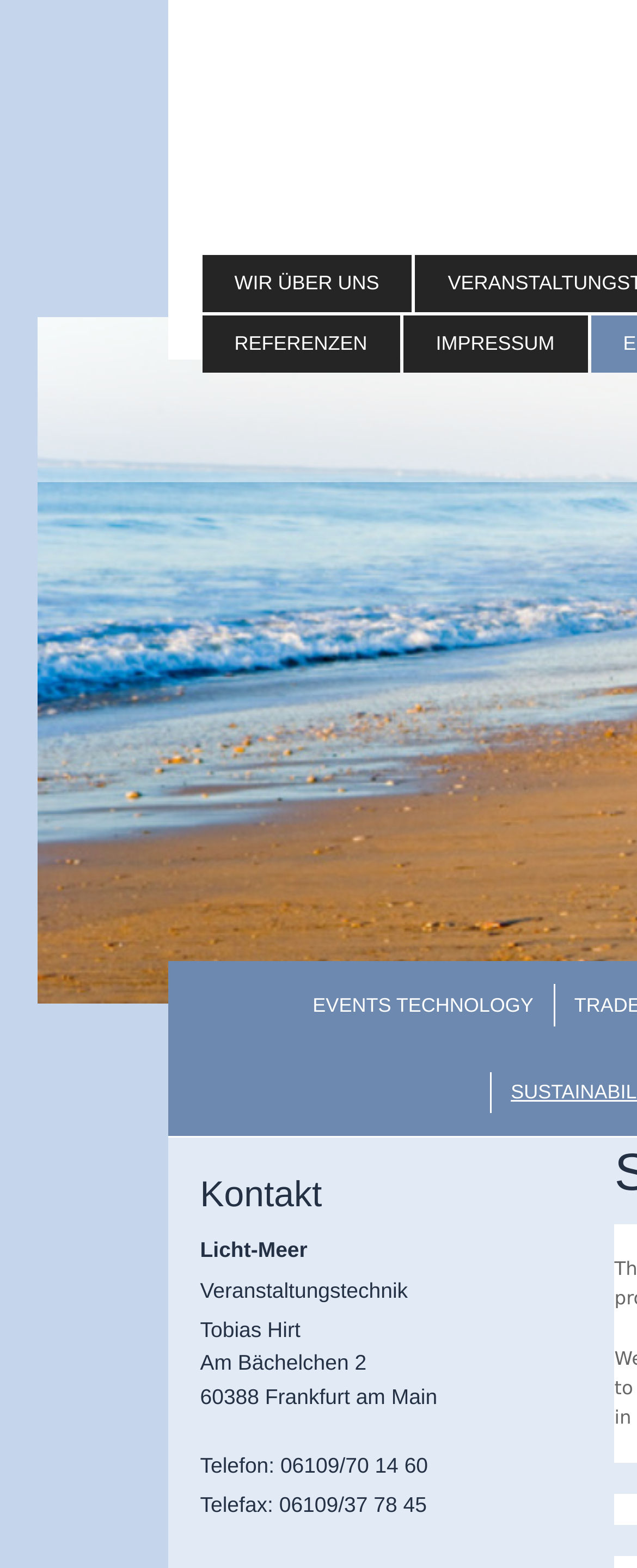What is the address of the company?
Please provide a single word or phrase as the answer based on the screenshot.

Am Bächelchen 2, 60388 Frankfurt am Main